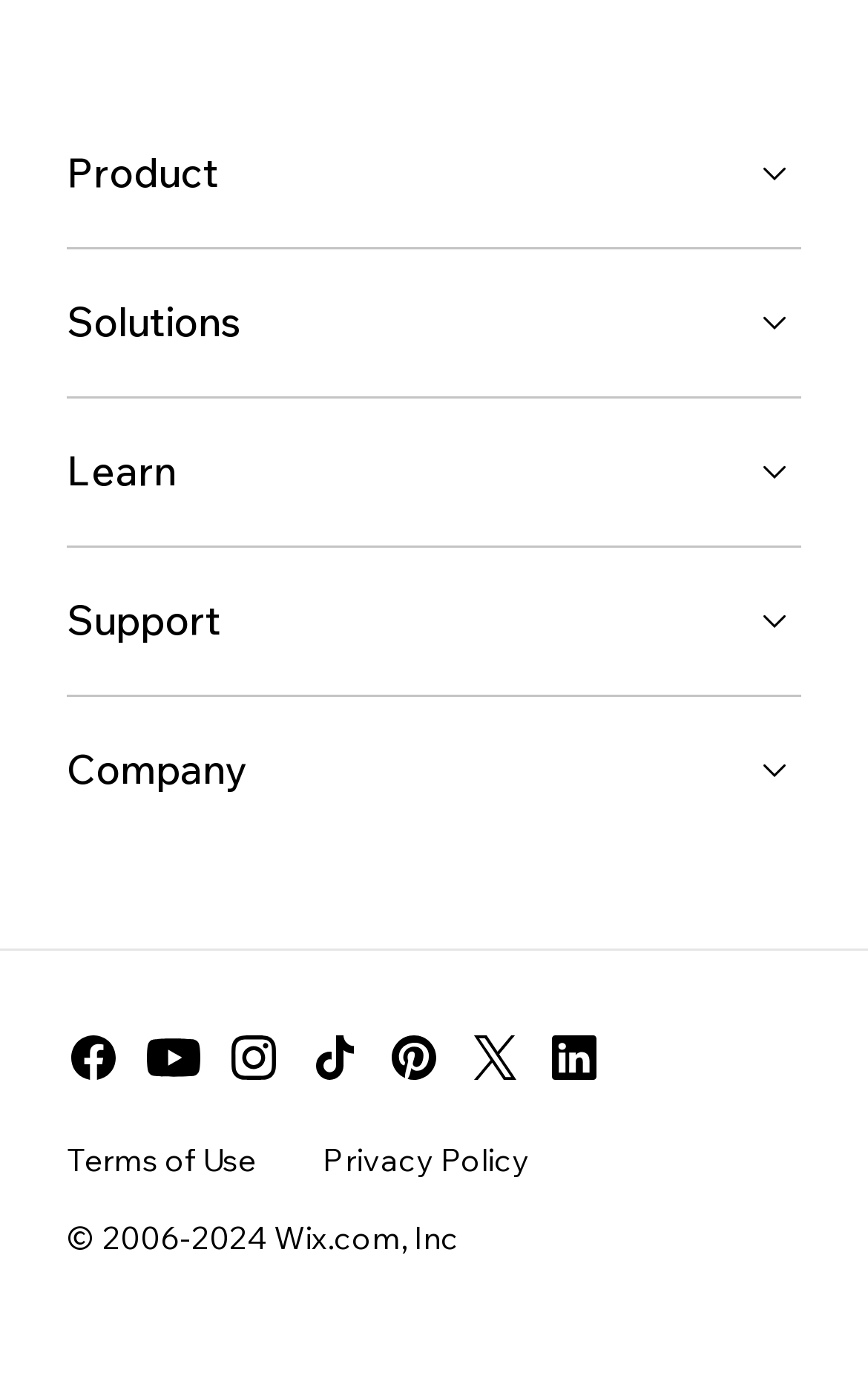Carefully examine the image and provide an in-depth answer to the question: What is the layout of the social media links?

By analyzing the bounding box coordinates of the social media links, I found that they are arranged horizontally, with each link positioned next to the other, indicating a horizontal layout.